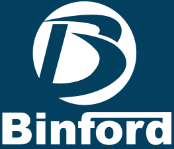Generate an in-depth description of the image.

The image features the logo of Binford Supply, prominently displaying a stylized letter "B" in white against a circular blue background. Below the symbol, the word "Binford" is rendered in bold, modern font, emphasizing the company's identity. This logo represents Binford Supply, a business located at 11218 Limestone Dr – Building 1, Balch Springs, TX 75180. The company is known for providing various products and services, likely including fencing solutions given the context of surrounding elements in the document. The logo conveys a sense of professionalism and reliability, essential for customer recognition and brand identity in the marketplace.